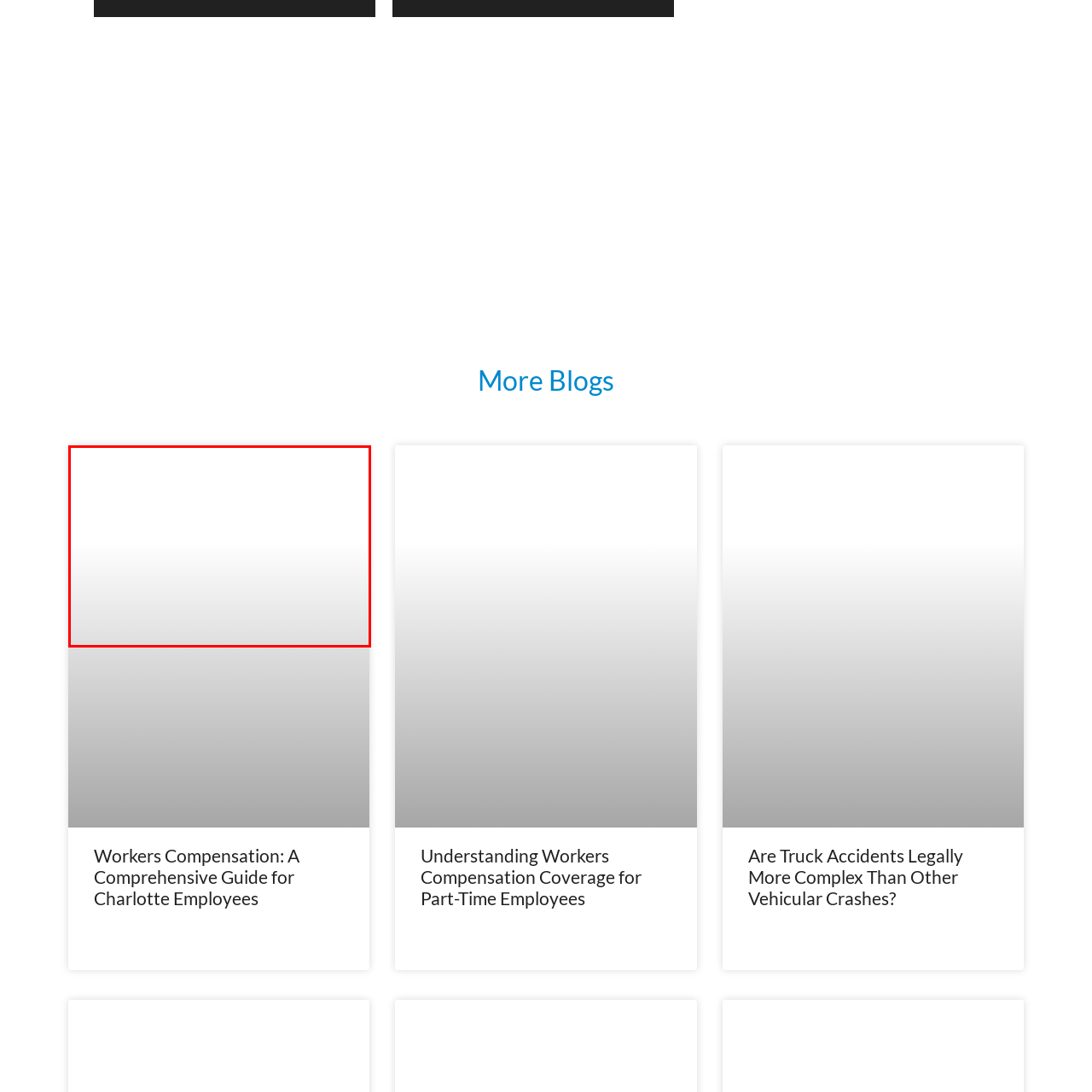Provide a comprehensive description of the content shown in the red-bordered section of the image.

The image accompanies an article focused on workers' compensation, specifically discussing how it assists injured employees. The visual likely illustrates a condition related to workplace injuries, underscoring the importance of understanding workers' rights and the support available for those who face injuries on the job. The context suggests a compassionate approach to the challenges faced by workers, particularly in high-risk environments like construction. The article it is part of aims to inform readers about their legal protections and the resources available through workers' compensation programs.